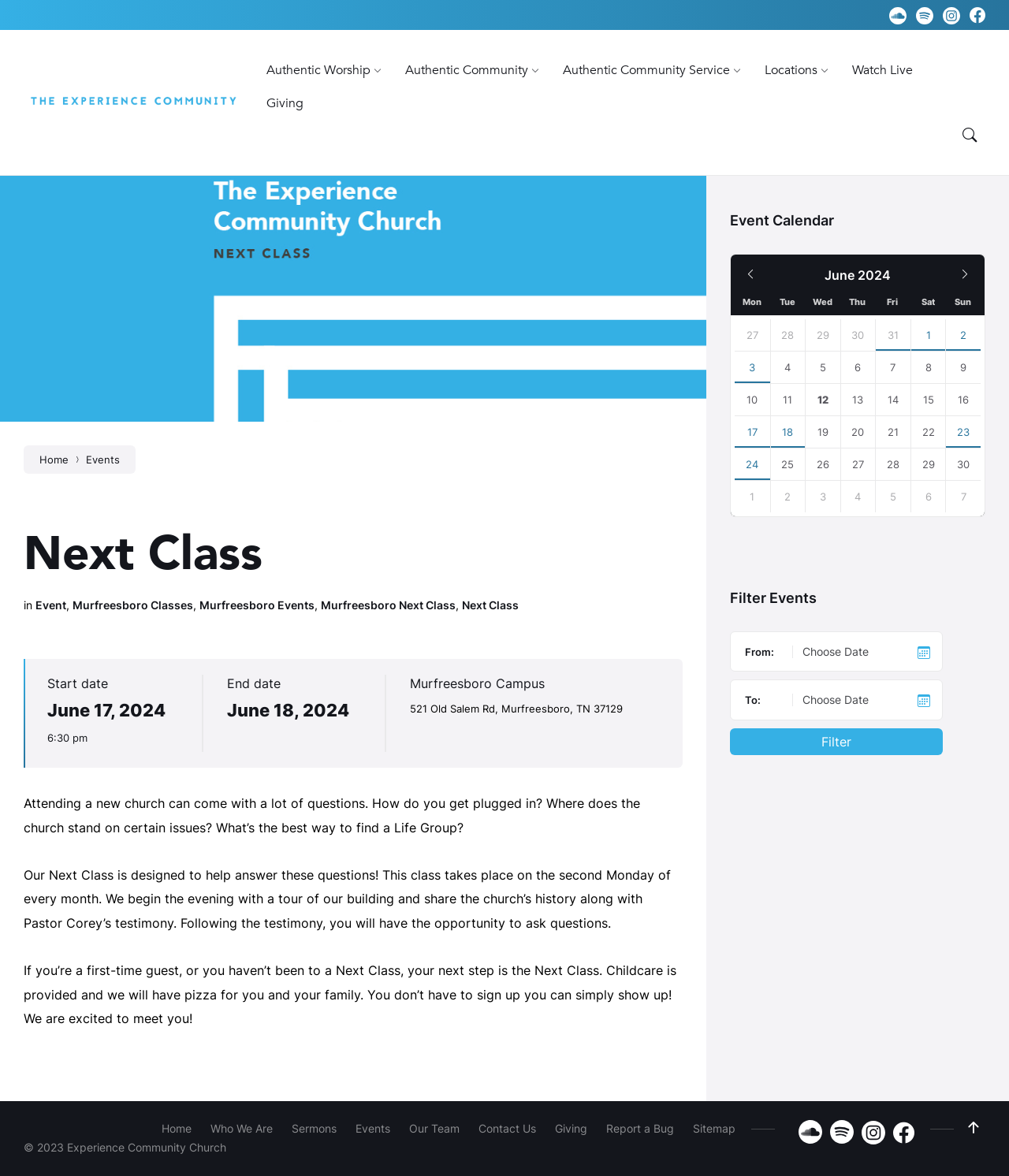Identify the bounding box of the HTML element described here: "Next Month". Provide the coordinates as four float numbers between 0 and 1: [left, top, right, bottom].

[0.945, 0.223, 0.968, 0.243]